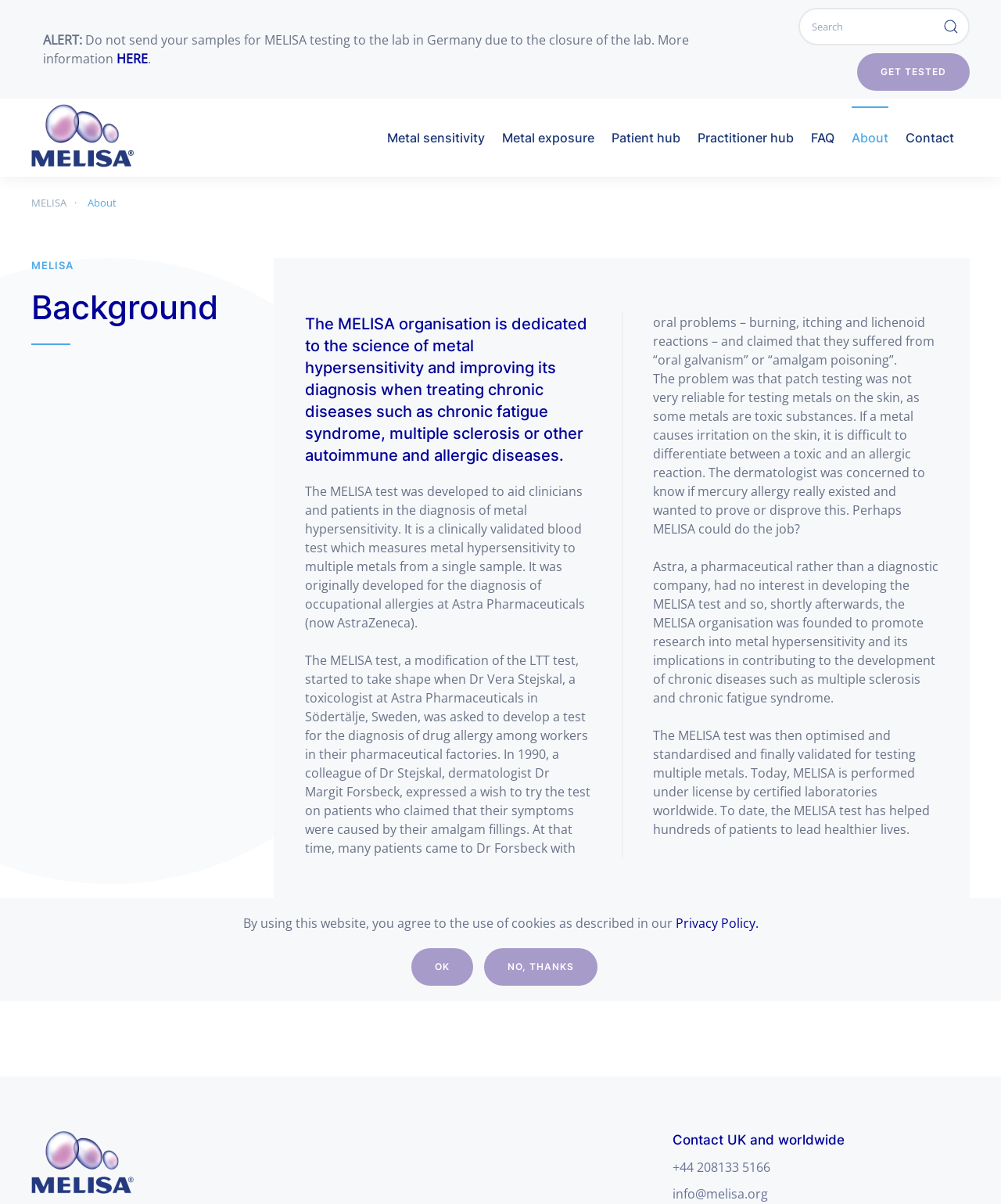Please locate the bounding box coordinates of the element that needs to be clicked to achieve the following instruction: "Contact MELISA". The coordinates should be four float numbers between 0 and 1, i.e., [left, top, right, bottom].

[0.672, 0.984, 0.969, 0.999]